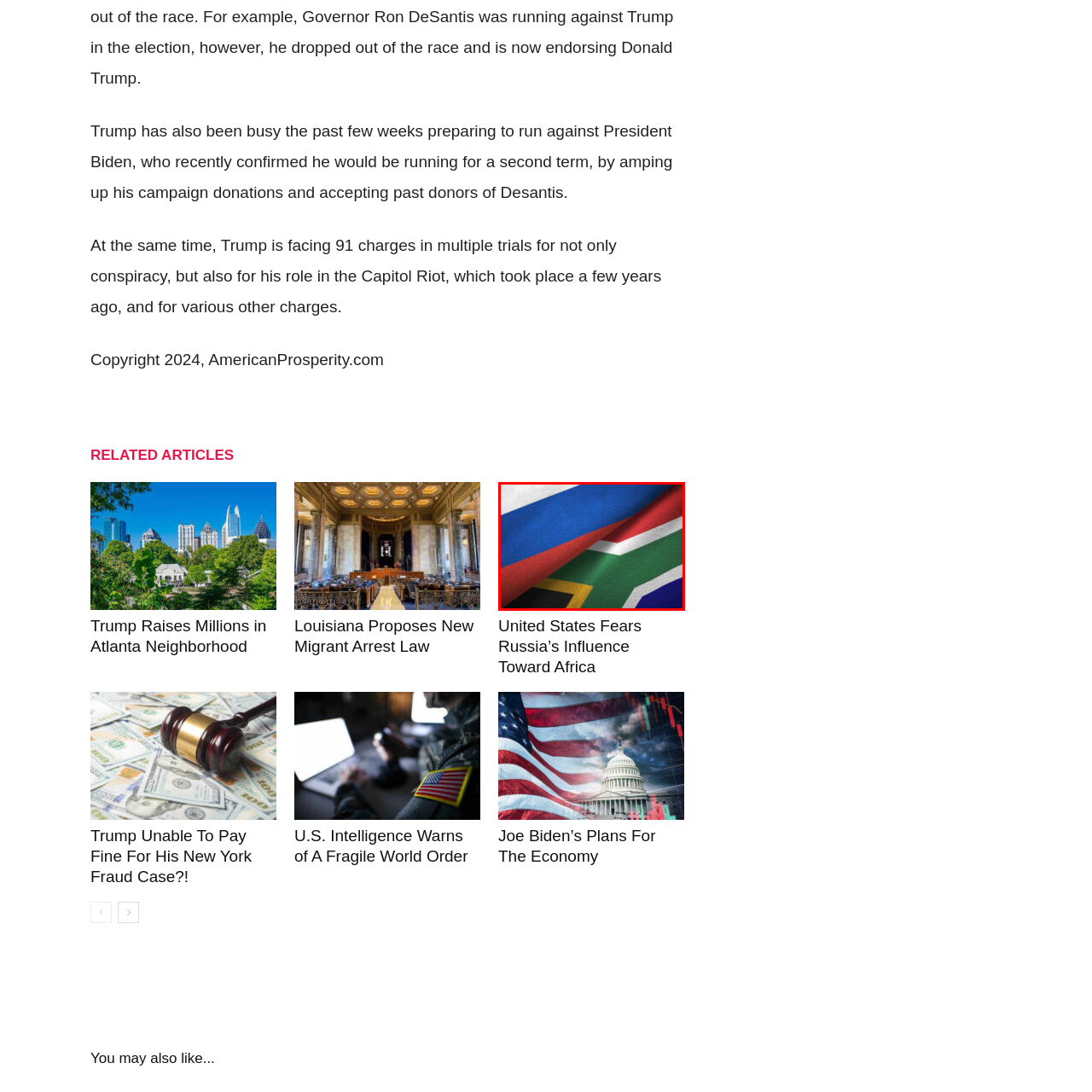What topic is related to the image?
Scrutinize the image inside the red bounding box and provide a detailed and extensive answer to the question.

The juxtaposition of the Russian and South African flags suggests a discussion or theme surrounding the relations or influences between Russia and South Africa, particularly in the context of global politics and cooperation, which is a topic related to international dynamics.